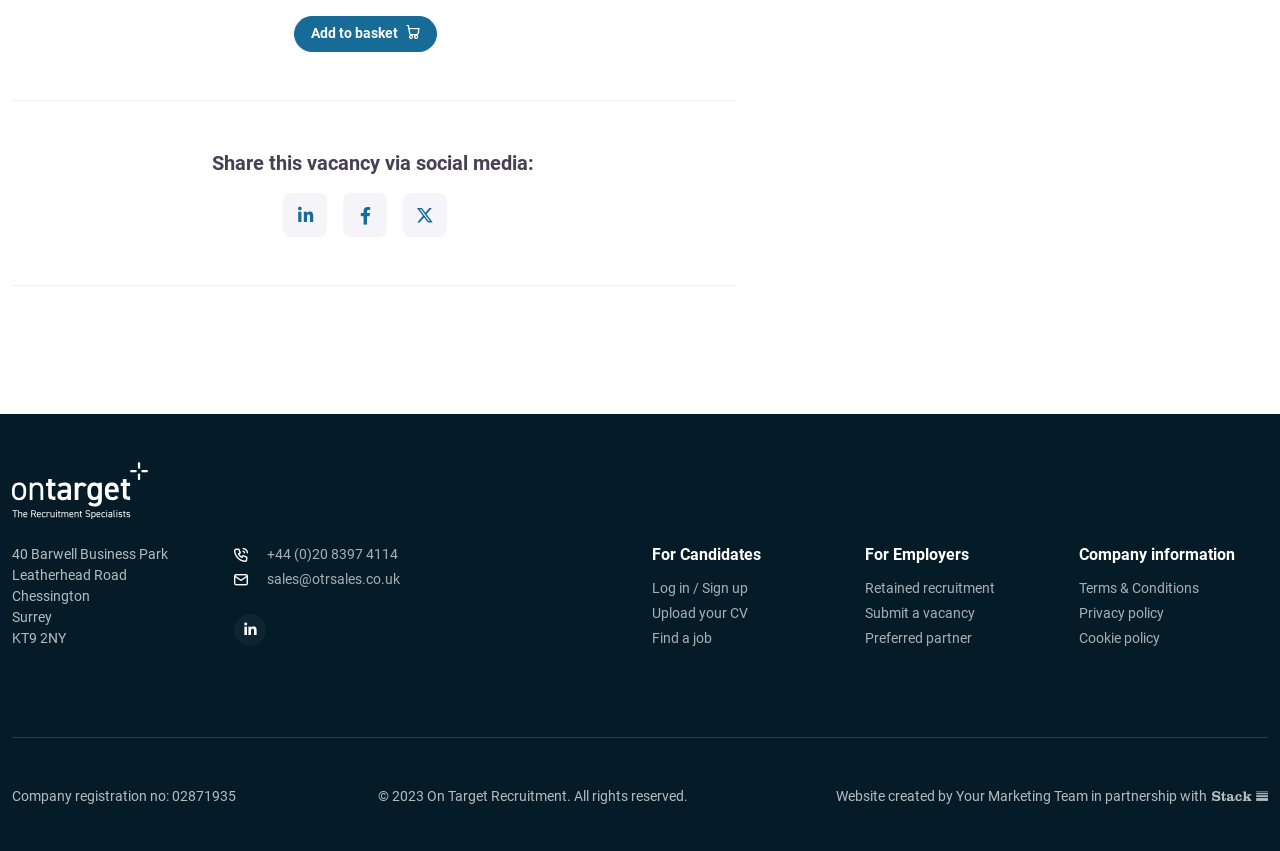Please locate the bounding box coordinates of the region I need to click to follow this instruction: "Follow us on LinkedIn".

[0.183, 0.722, 0.208, 0.759]